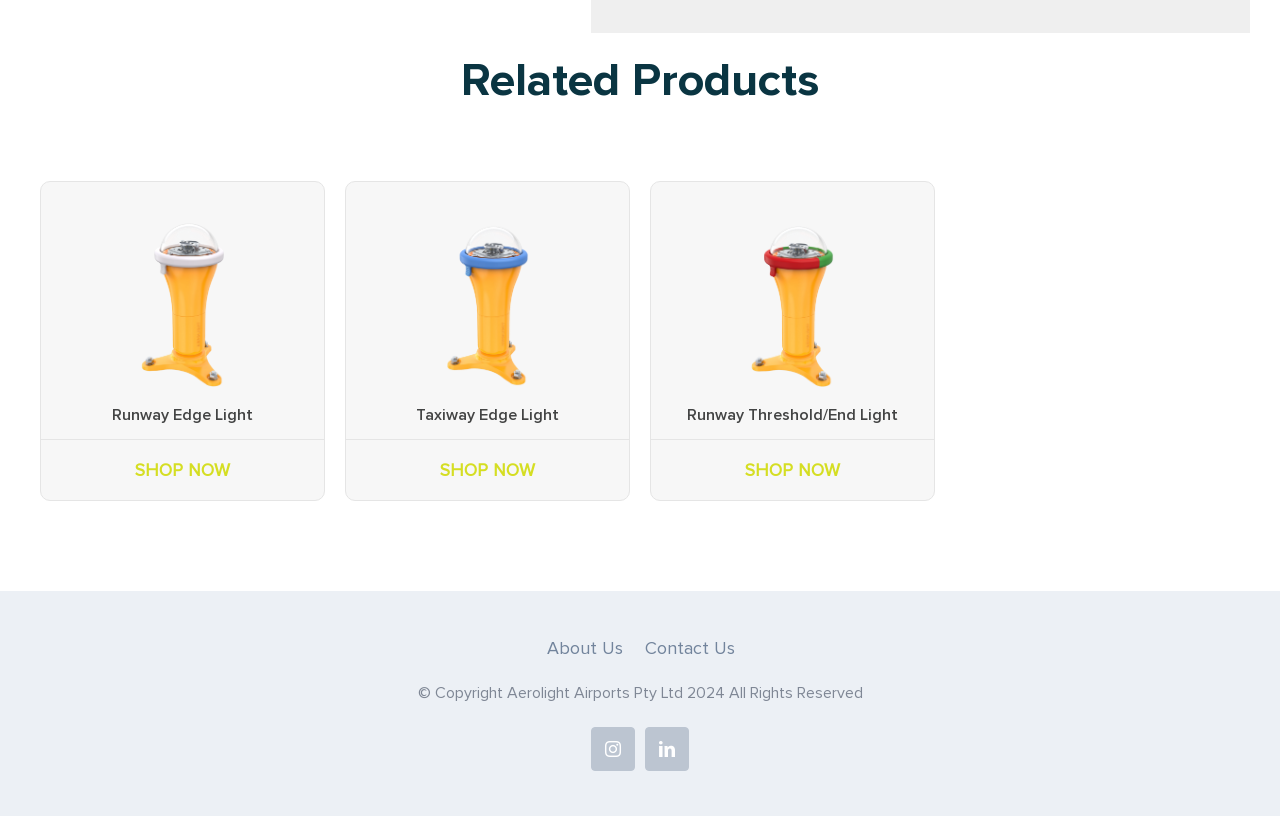Provide the bounding box coordinates of the HTML element this sentence describes: "Runway Edge Light".

[0.088, 0.496, 0.198, 0.52]